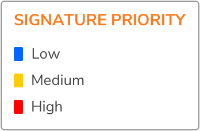What is the purpose of the color-coded system?
Please craft a detailed and exhaustive response to the question.

The color-coded system is designed to help users quickly understand and assess the urgency of different threat signatures, which is crucial for effective risk management and response strategies in network security contexts.